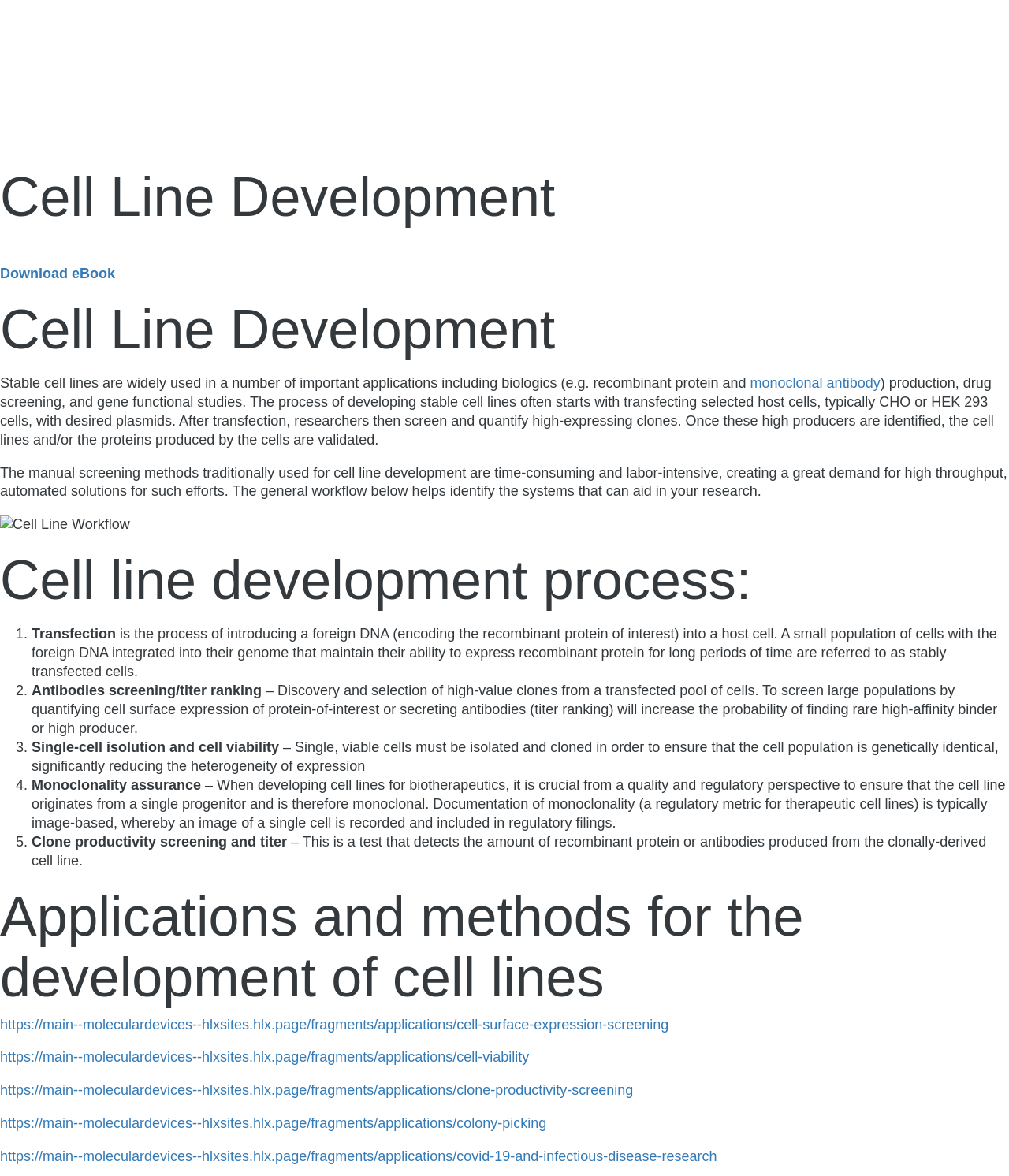Find and provide the bounding box coordinates for the UI element described here: "Download eBook". The coordinates should be given as four float numbers between 0 and 1: [left, top, right, bottom].

[0.0, 0.226, 0.114, 0.239]